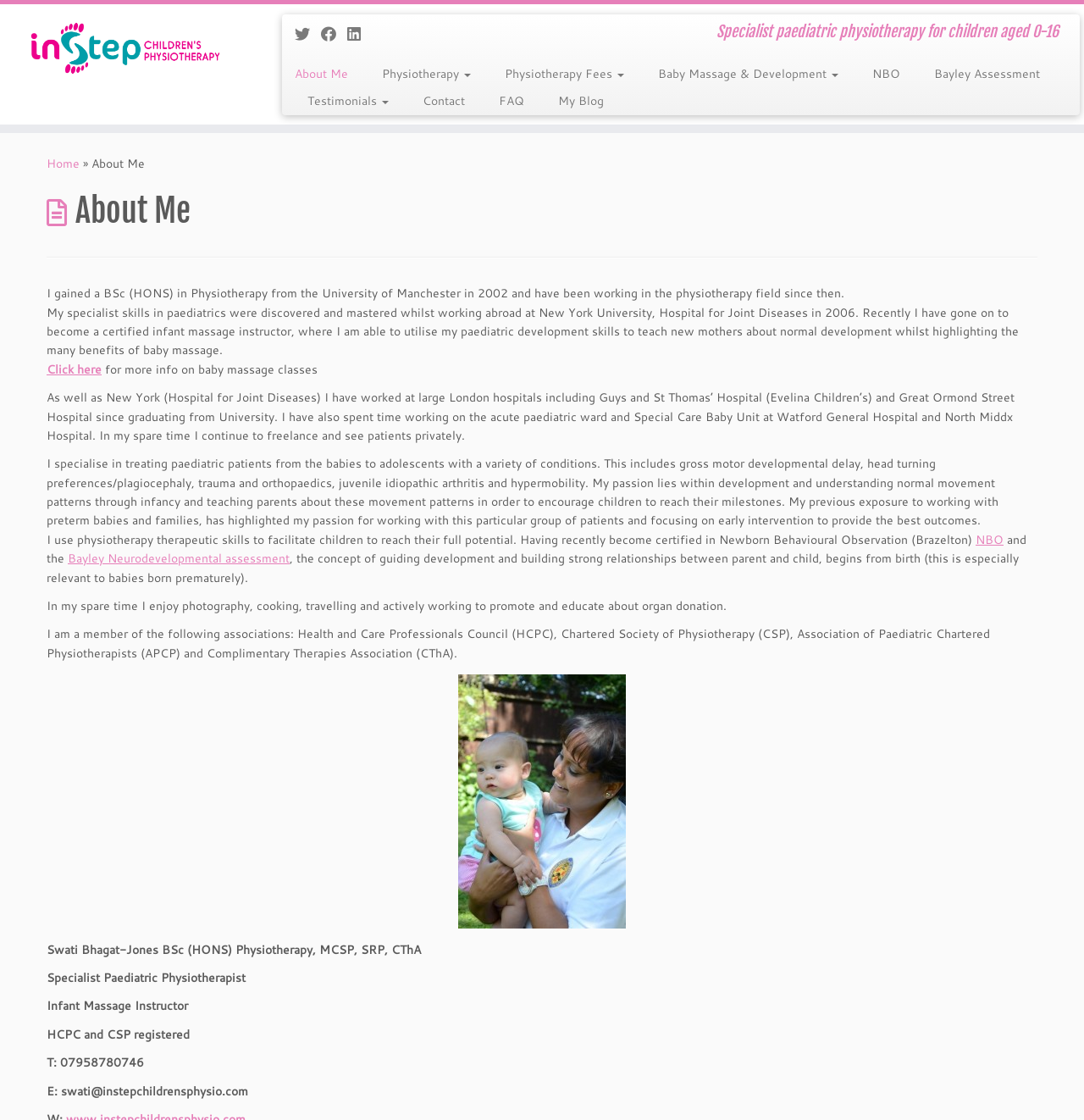Specify the bounding box coordinates of the element's region that should be clicked to achieve the following instruction: "Read more about baby massage classes". The bounding box coordinates consist of four float numbers between 0 and 1, in the format [left, top, right, bottom].

[0.043, 0.322, 0.094, 0.337]